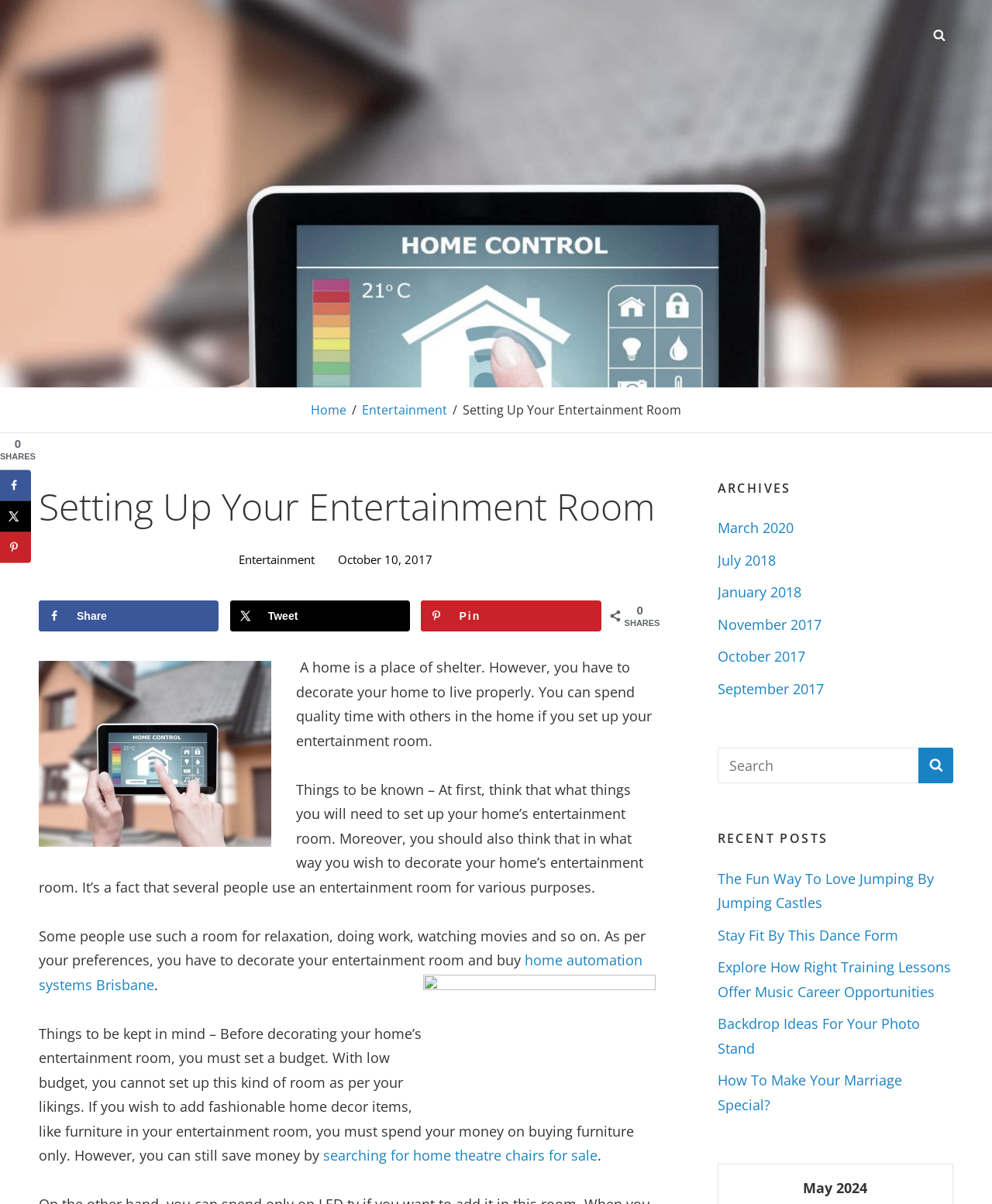Specify the bounding box coordinates of the region I need to click to perform the following instruction: "Save to Pinterest". The coordinates must be four float numbers in the range of 0 to 1, i.e., [left, top, right, bottom].

[0.425, 0.499, 0.606, 0.524]